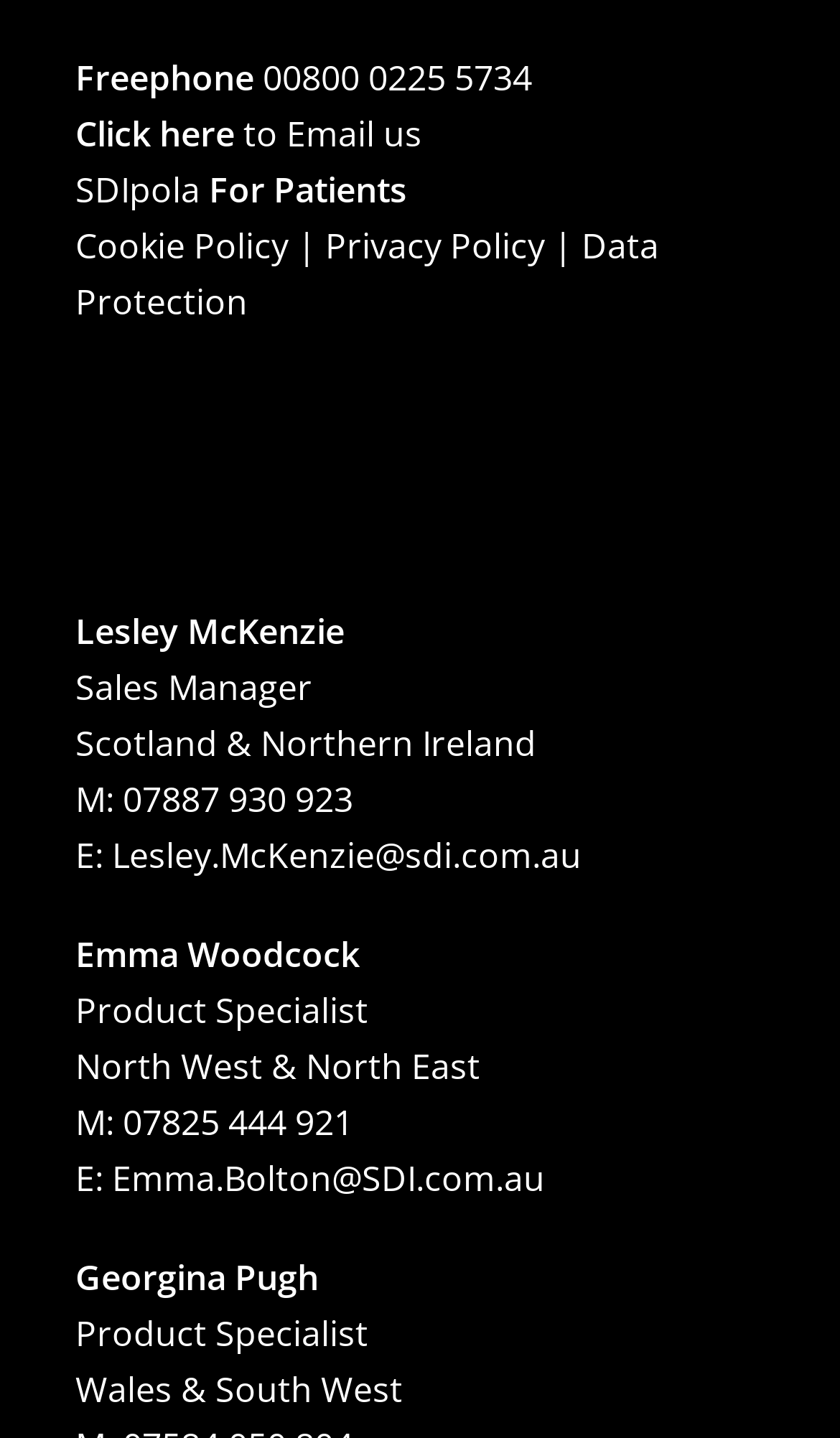How many people are listed as Product Specialists?
Please provide a detailed and comprehensive answer to the question.

The webpage lists two people as Product Specialists: Emma Woodcock and Georgina Pugh.